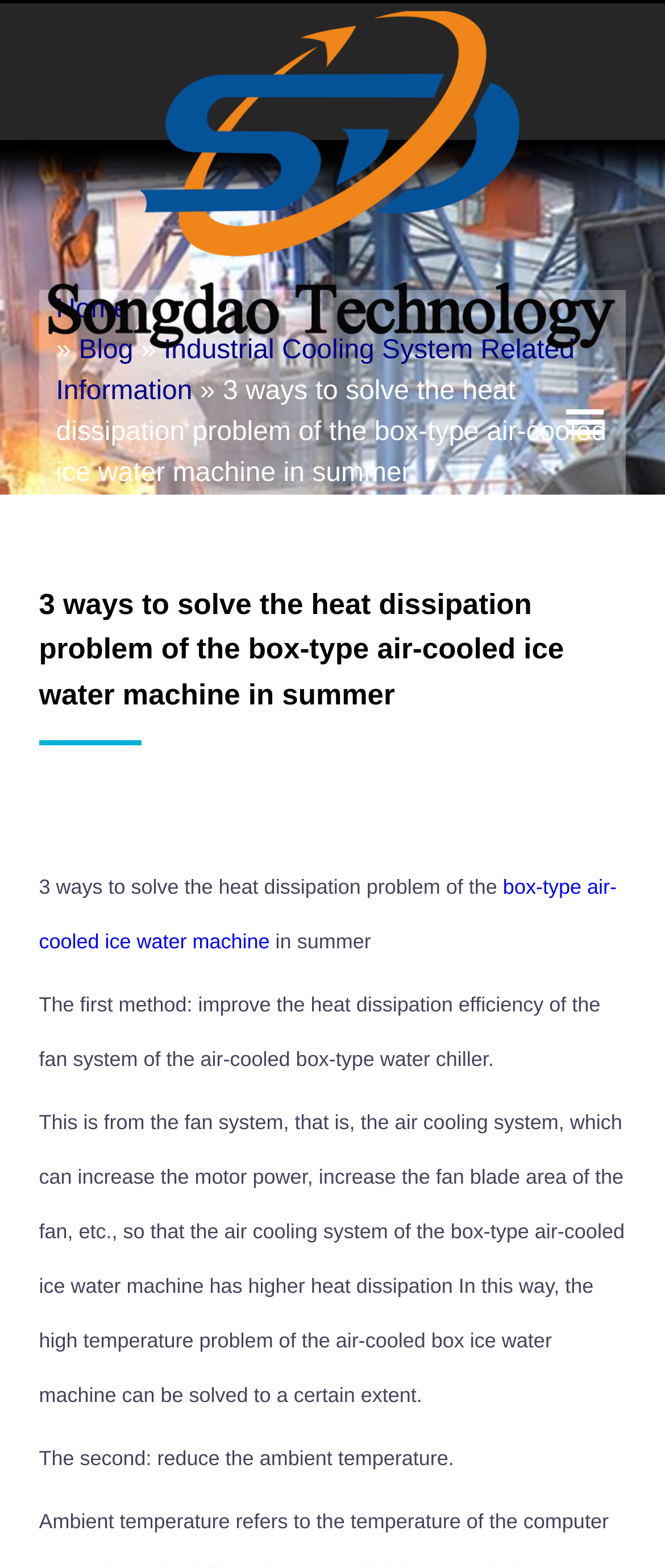Locate the bounding box coordinates of the element that should be clicked to fulfill the instruction: "Browse by tags".

None